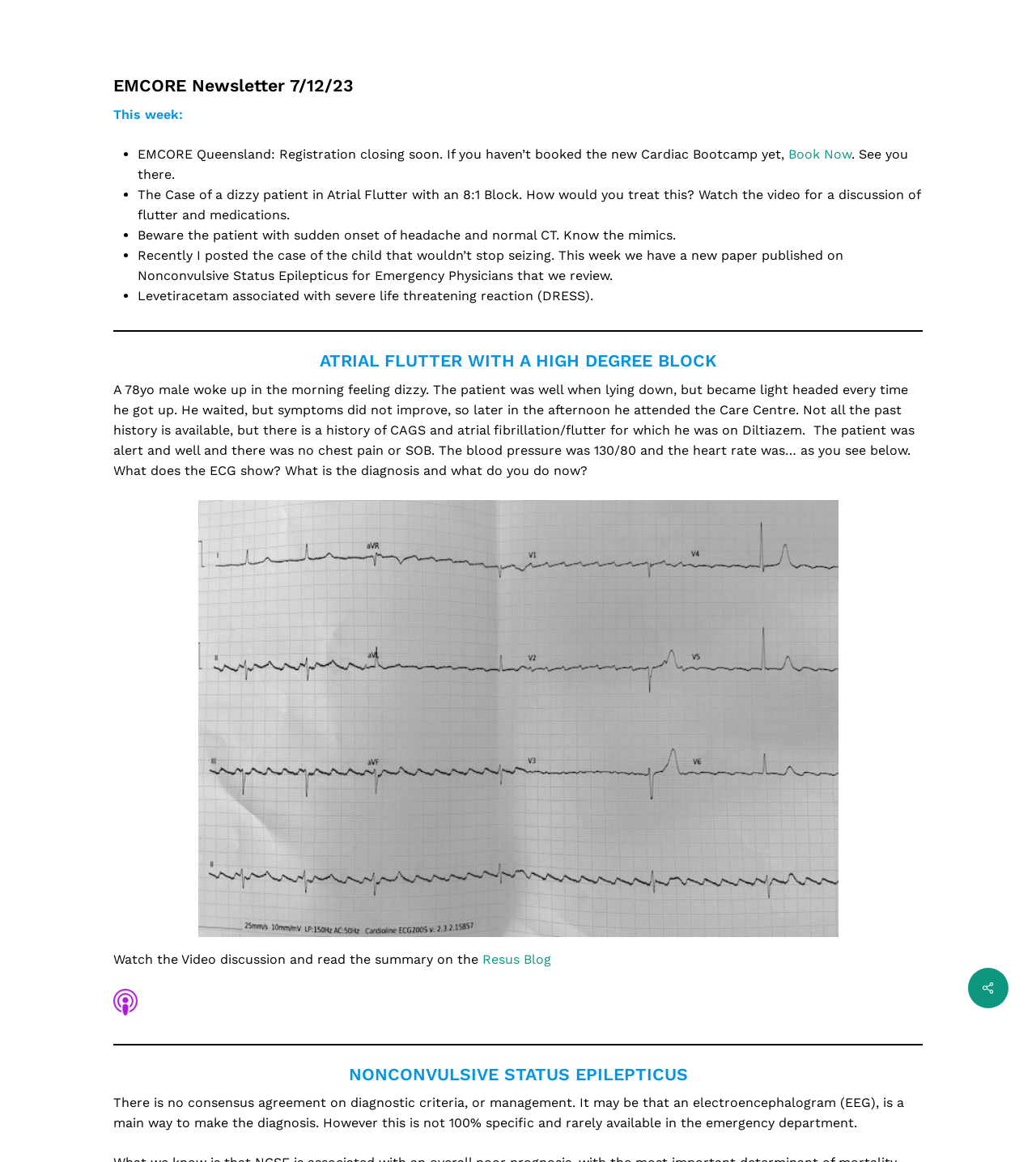What is the condition of the 78-year-old male patient?
Examine the screenshot and reply with a single word or phrase.

Atrial Flutter